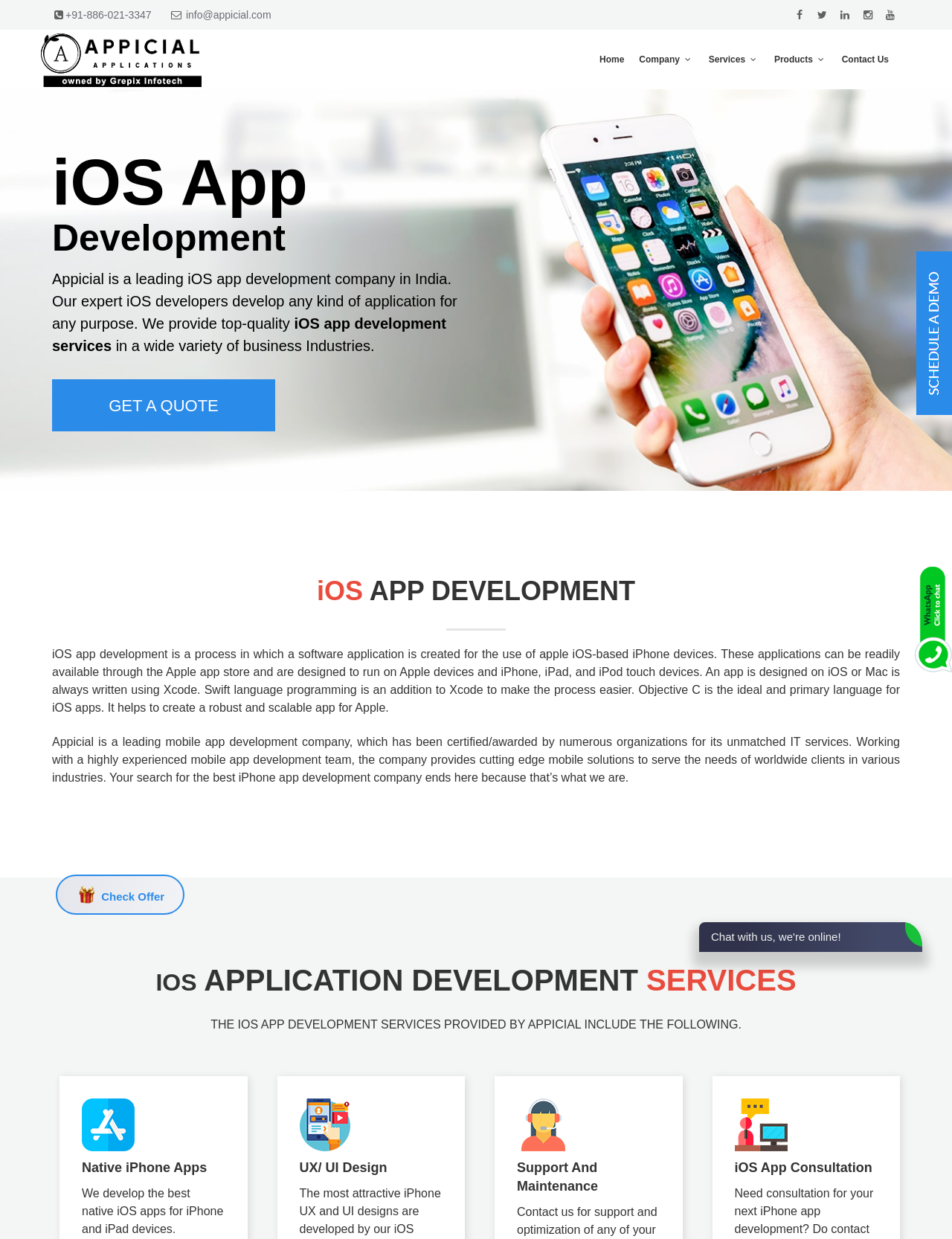Please answer the following question using a single word or phrase: 
What is the company's contact email?

info@appicial.com